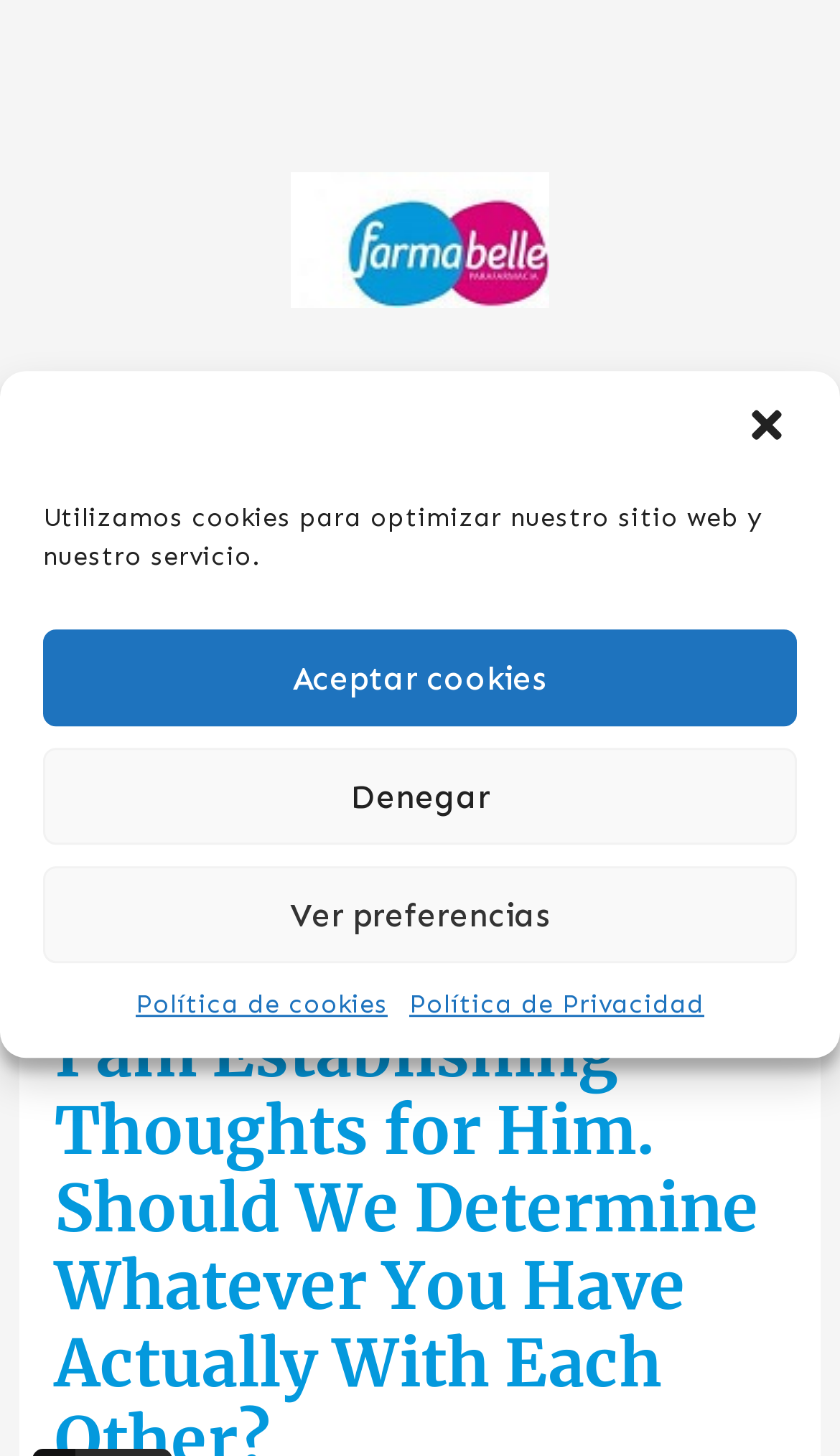What are the two links at the bottom of the cookie consent dialog?
Use the image to give a comprehensive and detailed response to the question.

The two links at the bottom of the cookie consent dialog are 'Política de cookies' and 'Política de Privacidad', which are likely links to the website's cookie policy and privacy policy pages.